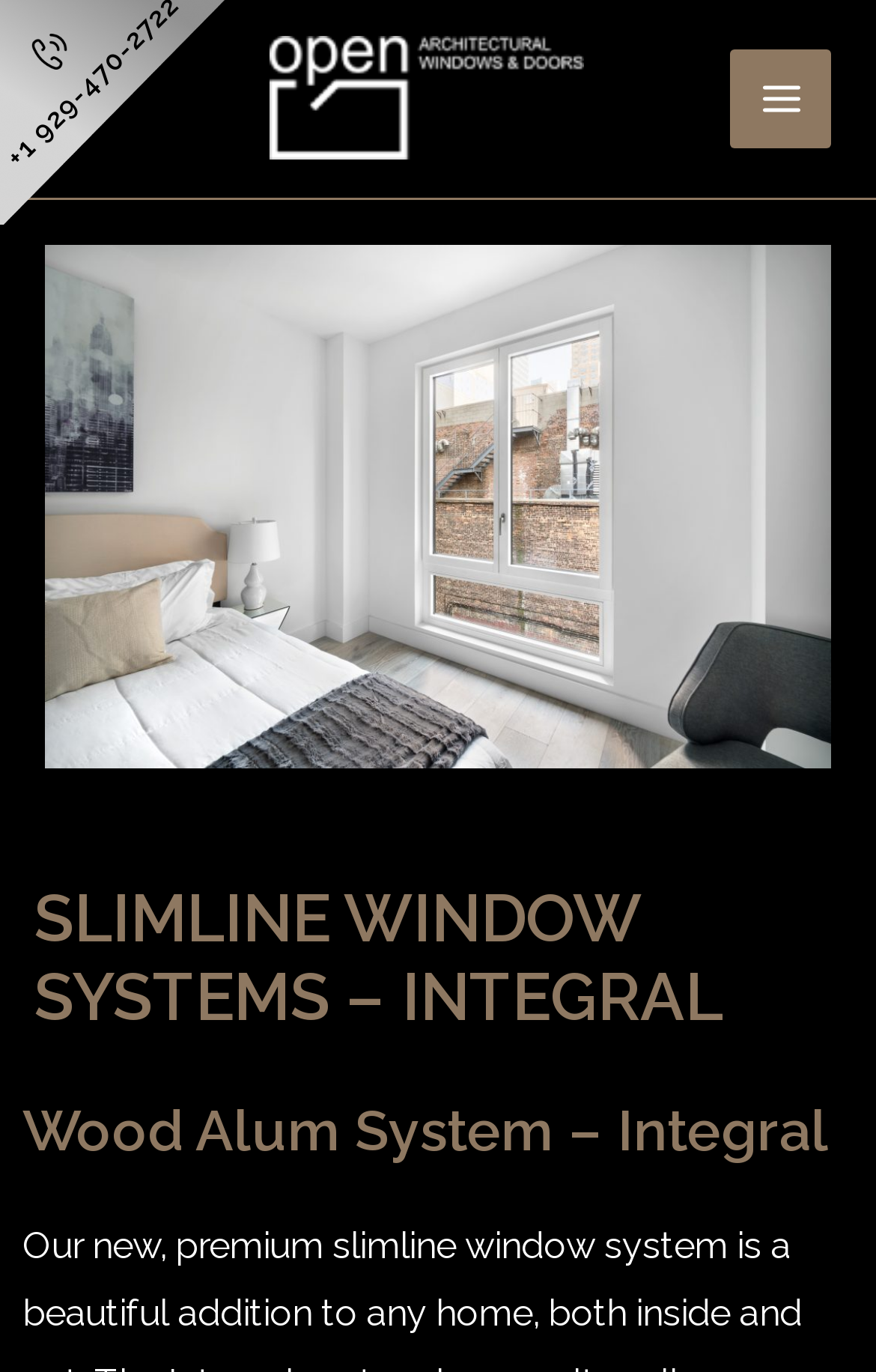How many images are on the top navigation bar?
Using the details from the image, give an elaborate explanation to answer the question.

I counted the number of image elements on the top navigation bar, which are located at the top of the page, and found three images.